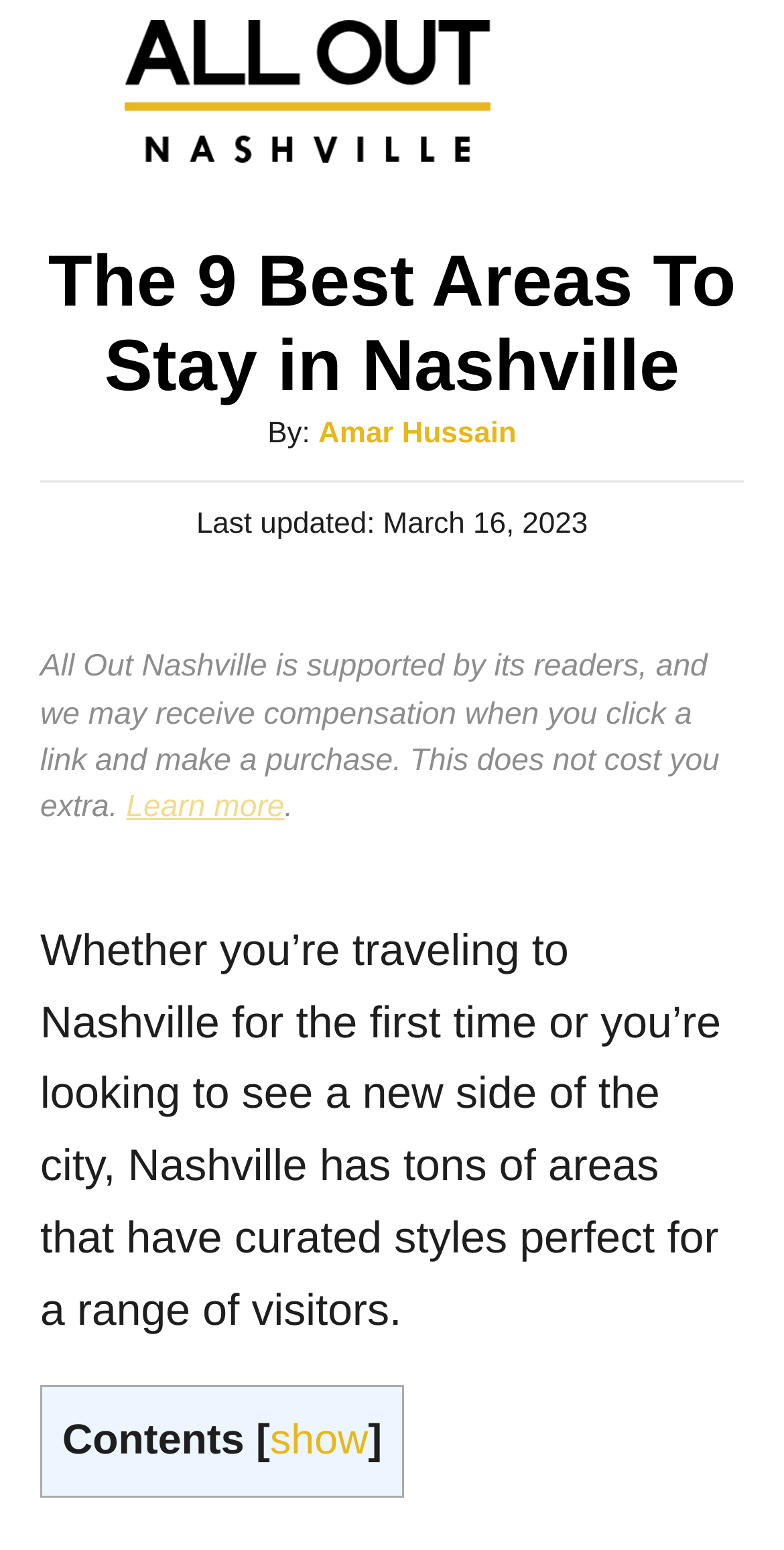What is the purpose of the website All Out Nashville?
Please respond to the question with a detailed and well-explained answer.

The purpose of the website All Out Nashville can be inferred by looking at the section that says 'All Out Nashville is supported by its readers, and we may receive compensation when you click a link and make a purchase.' This suggests that the website is supported by its readers and may receive compensation for certain actions.